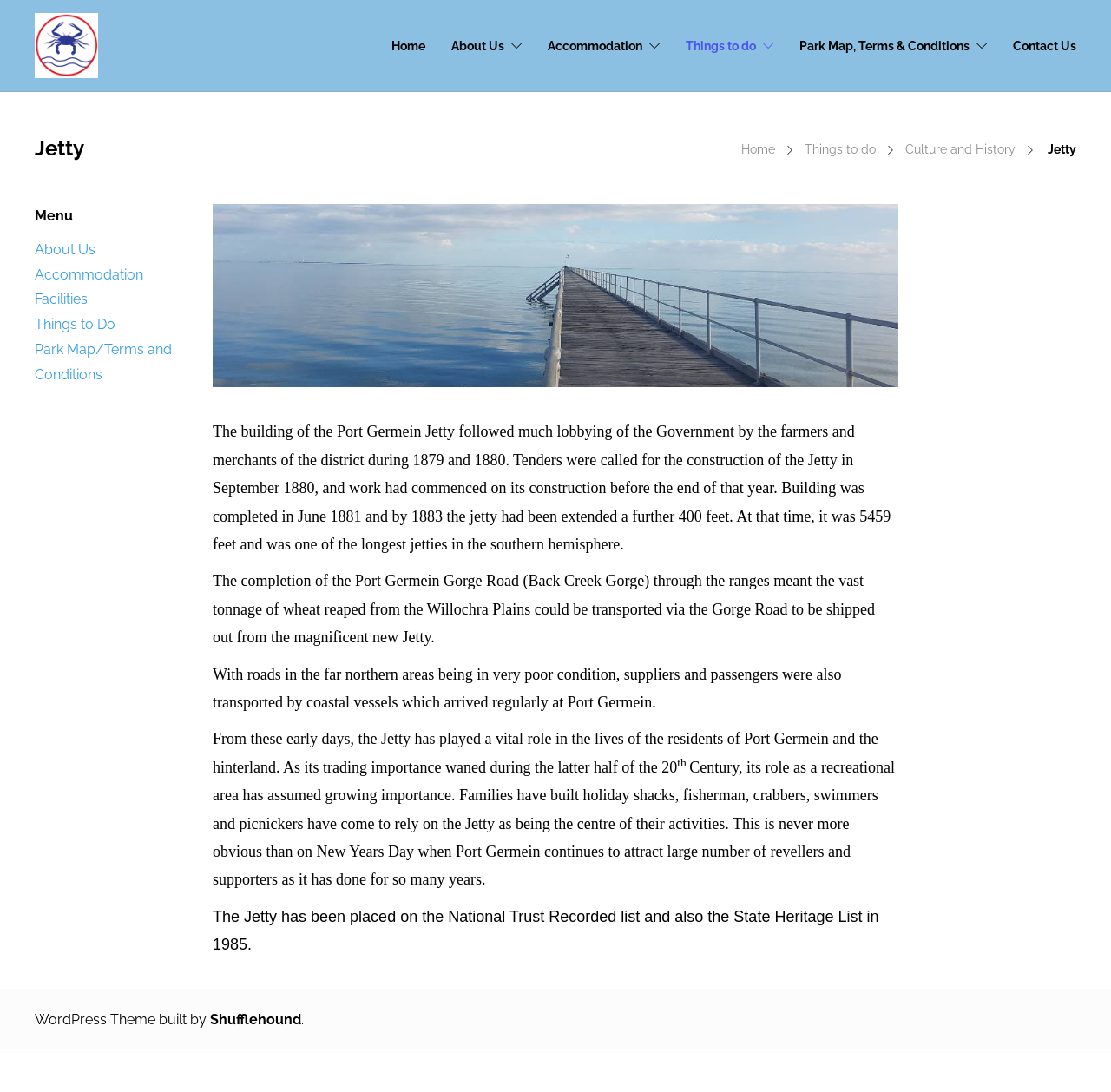Please provide the bounding box coordinates for the element that needs to be clicked to perform the following instruction: "Click on the 'Home' link". The coordinates should be given as four float numbers between 0 and 1, i.e., [left, top, right, bottom].

[0.352, 0.002, 0.383, 0.081]